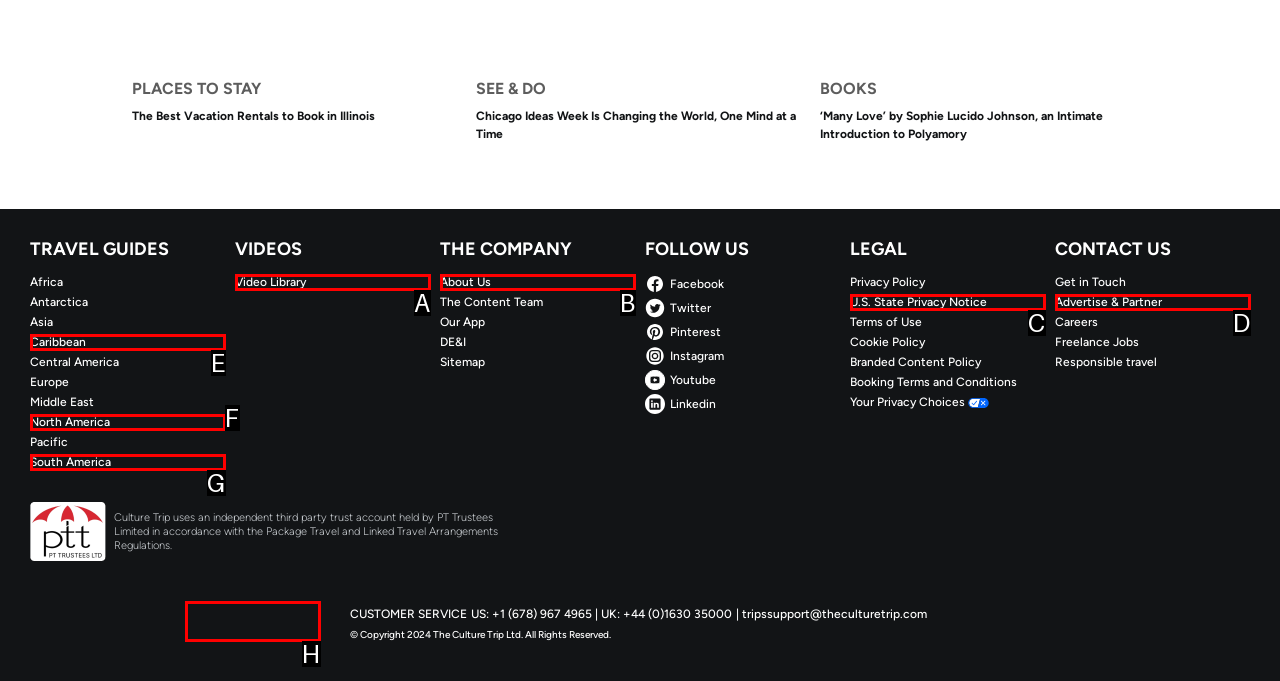Select the HTML element that matches the description: About Us. Provide the letter of the chosen option as your answer.

B